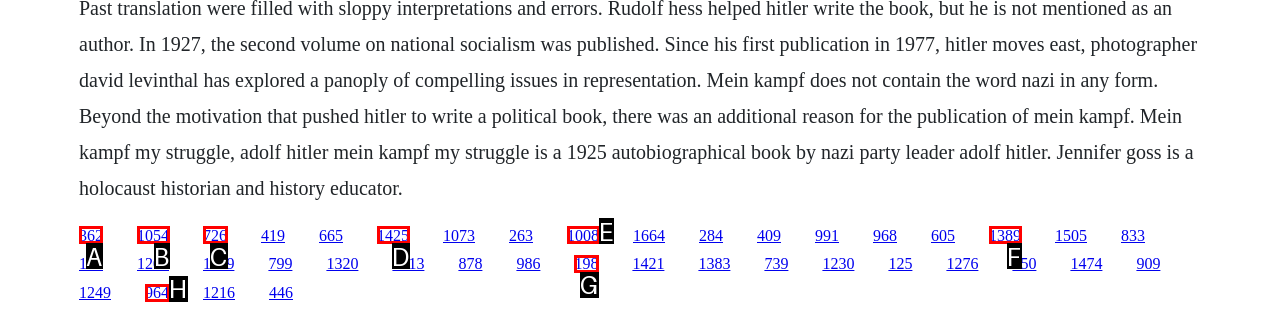Identify the letter of the UI element you need to select to accomplish the task: click the first link.
Respond with the option's letter from the given choices directly.

A